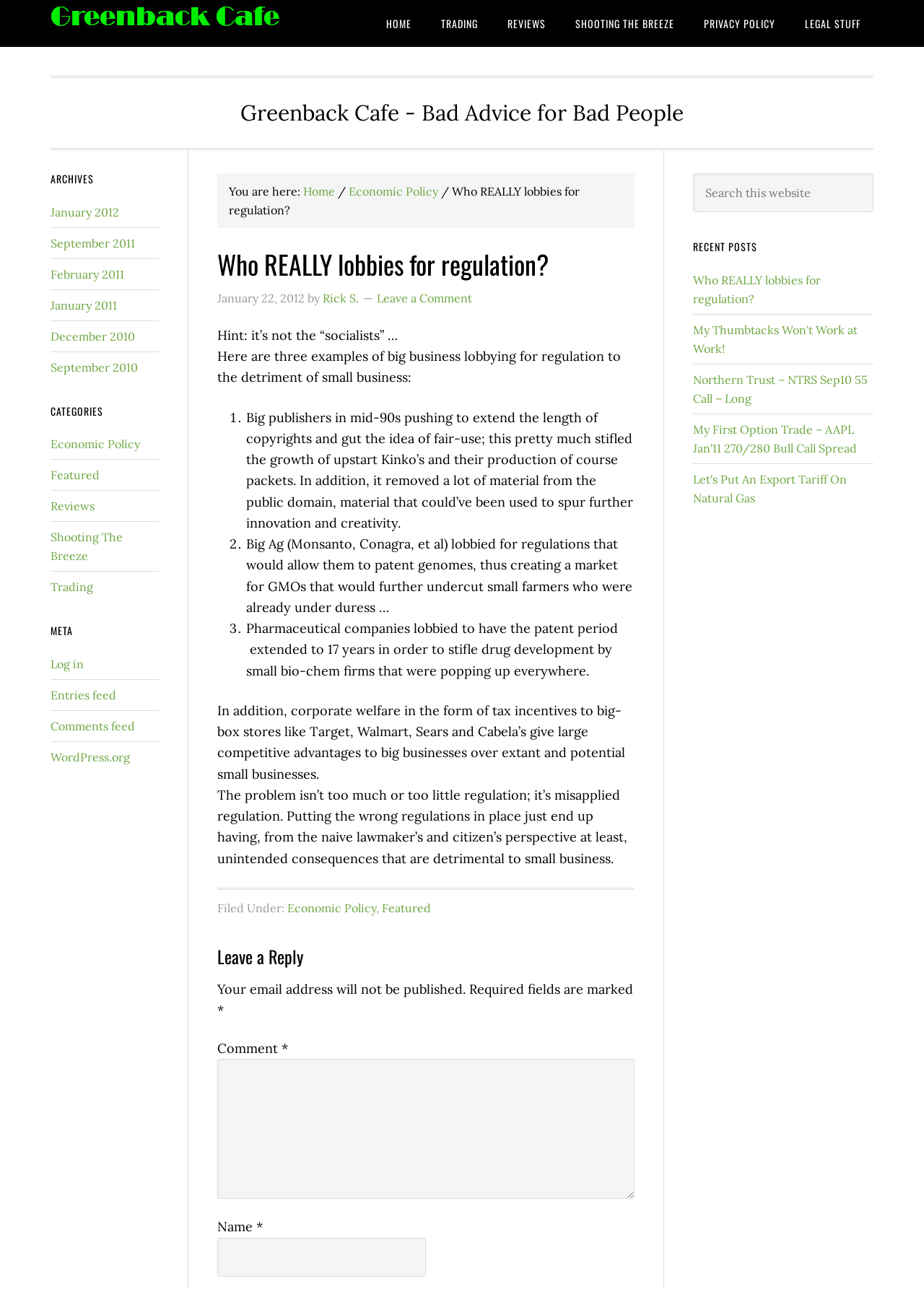Please identify the bounding box coordinates of the region to click in order to complete the given instruction: "View the 'Economic Policy' category". The coordinates should be four float numbers between 0 and 1, i.e., [left, top, right, bottom].

[0.055, 0.339, 0.152, 0.35]